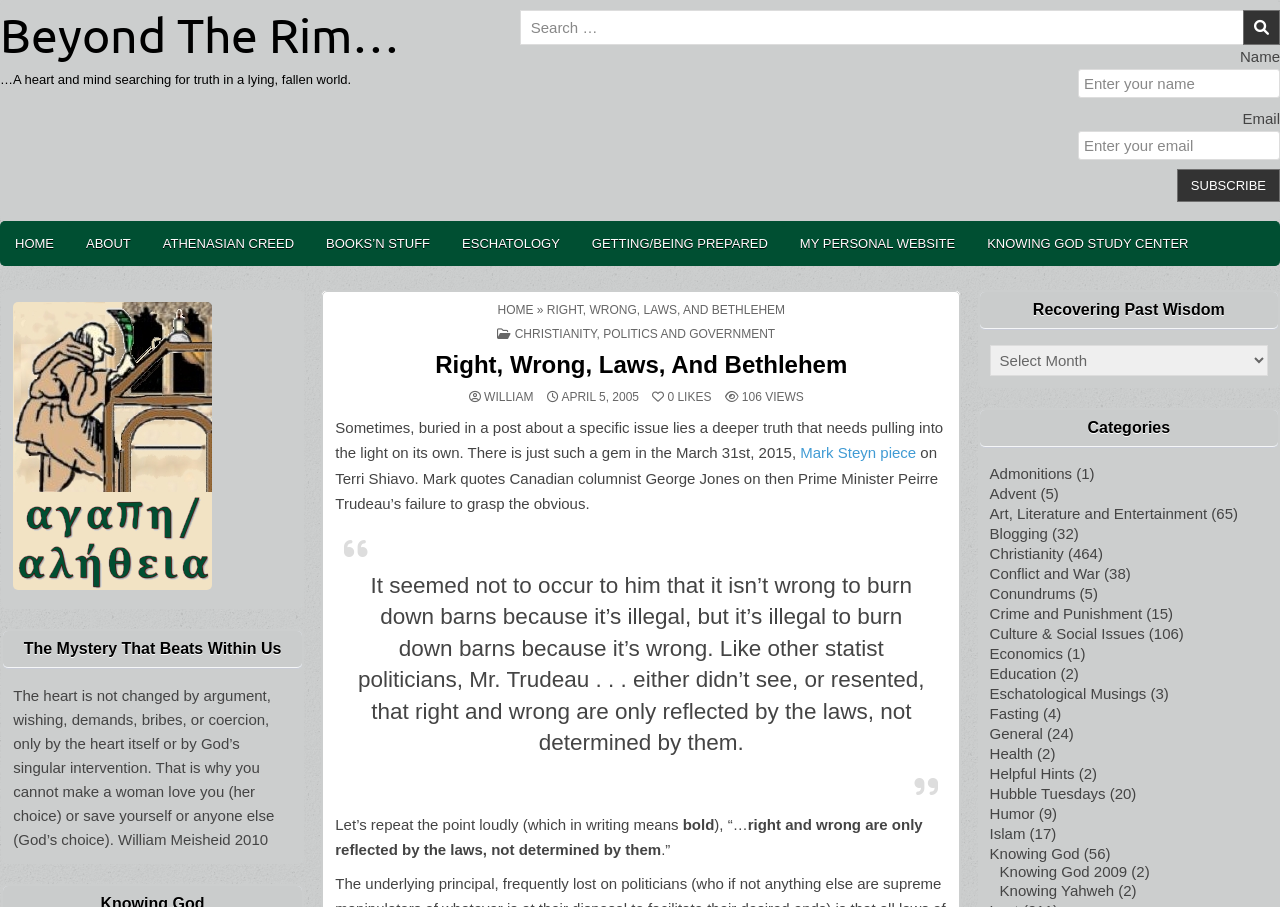Identify the bounding box coordinates of the area that should be clicked in order to complete the given instruction: "Subscribe to the newsletter". The bounding box coordinates should be four float numbers between 0 and 1, i.e., [left, top, right, bottom].

[0.919, 0.186, 1.0, 0.223]